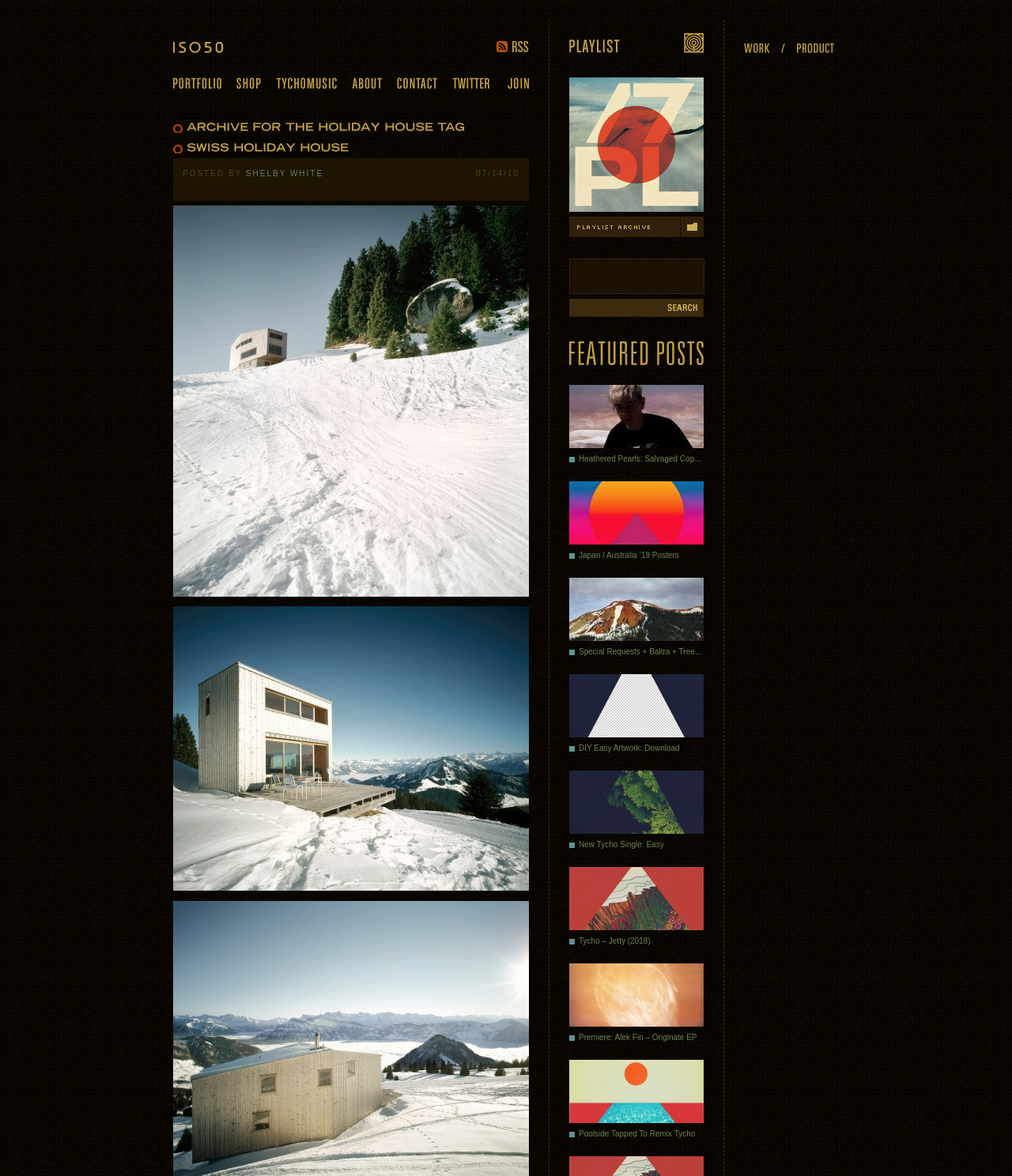Identify the bounding box coordinates for the region to click in order to carry out this instruction: "Search for something". Provide the coordinates using four float numbers between 0 and 1, formatted as [left, top, right, bottom].

[0.562, 0.219, 0.696, 0.25]